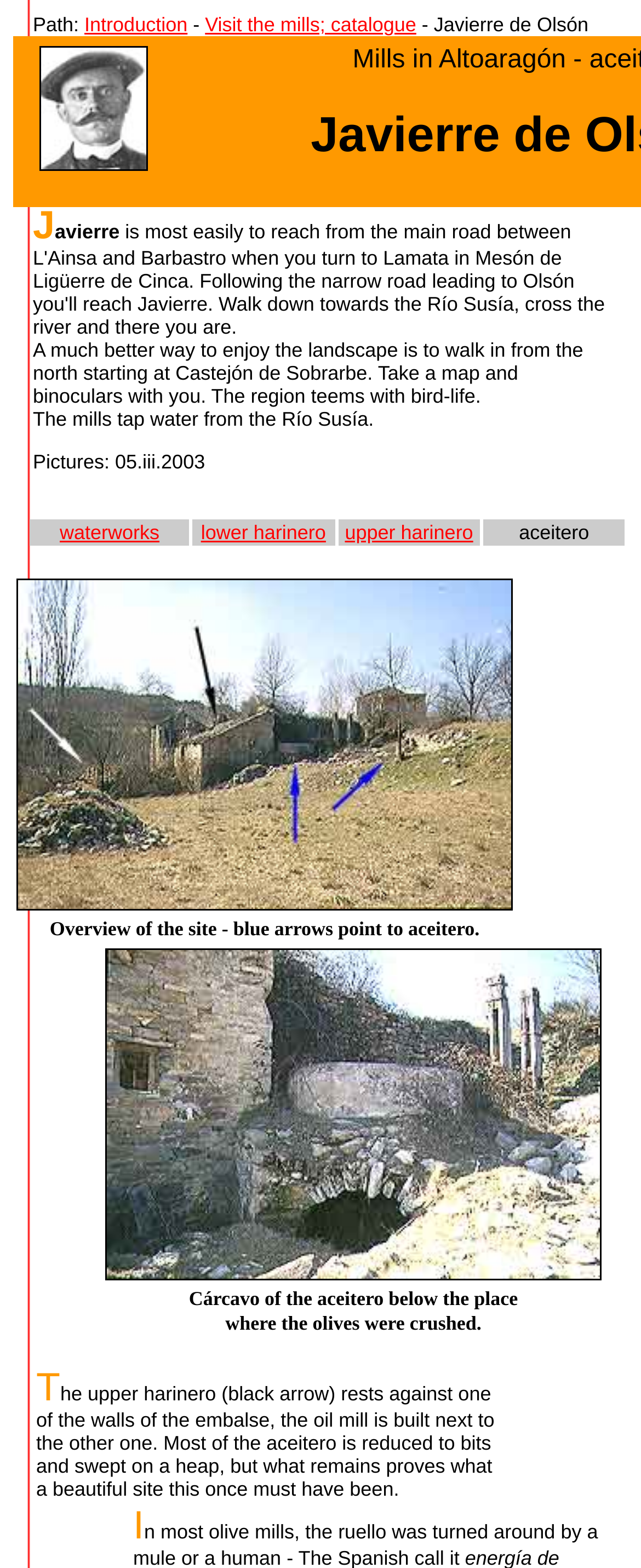How many mills are mentioned?
Please use the image to provide an in-depth answer to the question.

The webpage mentions four mills: waterworks, lower harinero, upper harinero, and aceitero. These are listed in a table on the webpage.